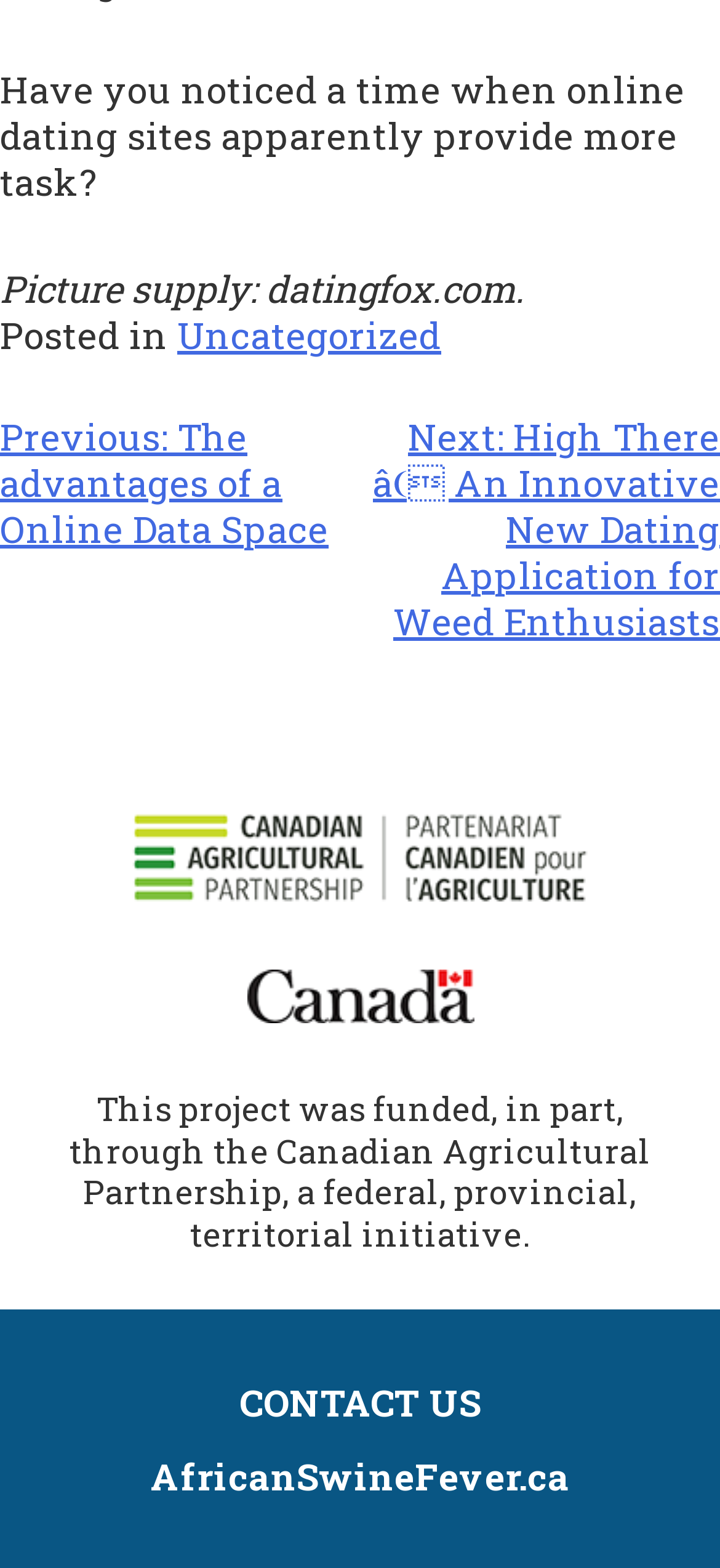Use a single word or phrase to answer this question: 
What is the purpose of the project mentioned at the bottom?

Agricultural partnership